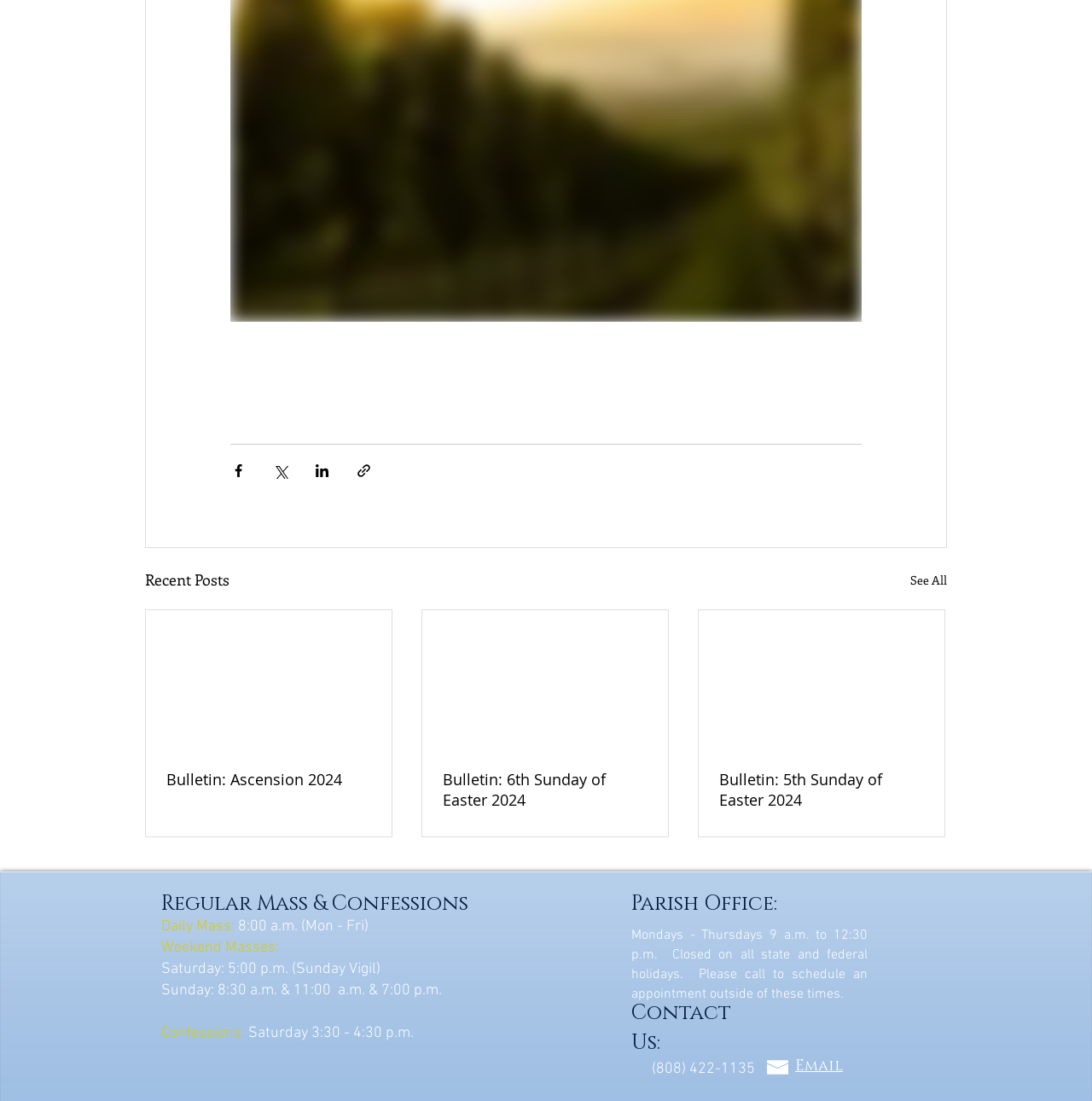Can you determine the bounding box coordinates of the area that needs to be clicked to fulfill the following instruction: "Read the bulletin of Ascension 2024"?

[0.152, 0.698, 0.34, 0.717]